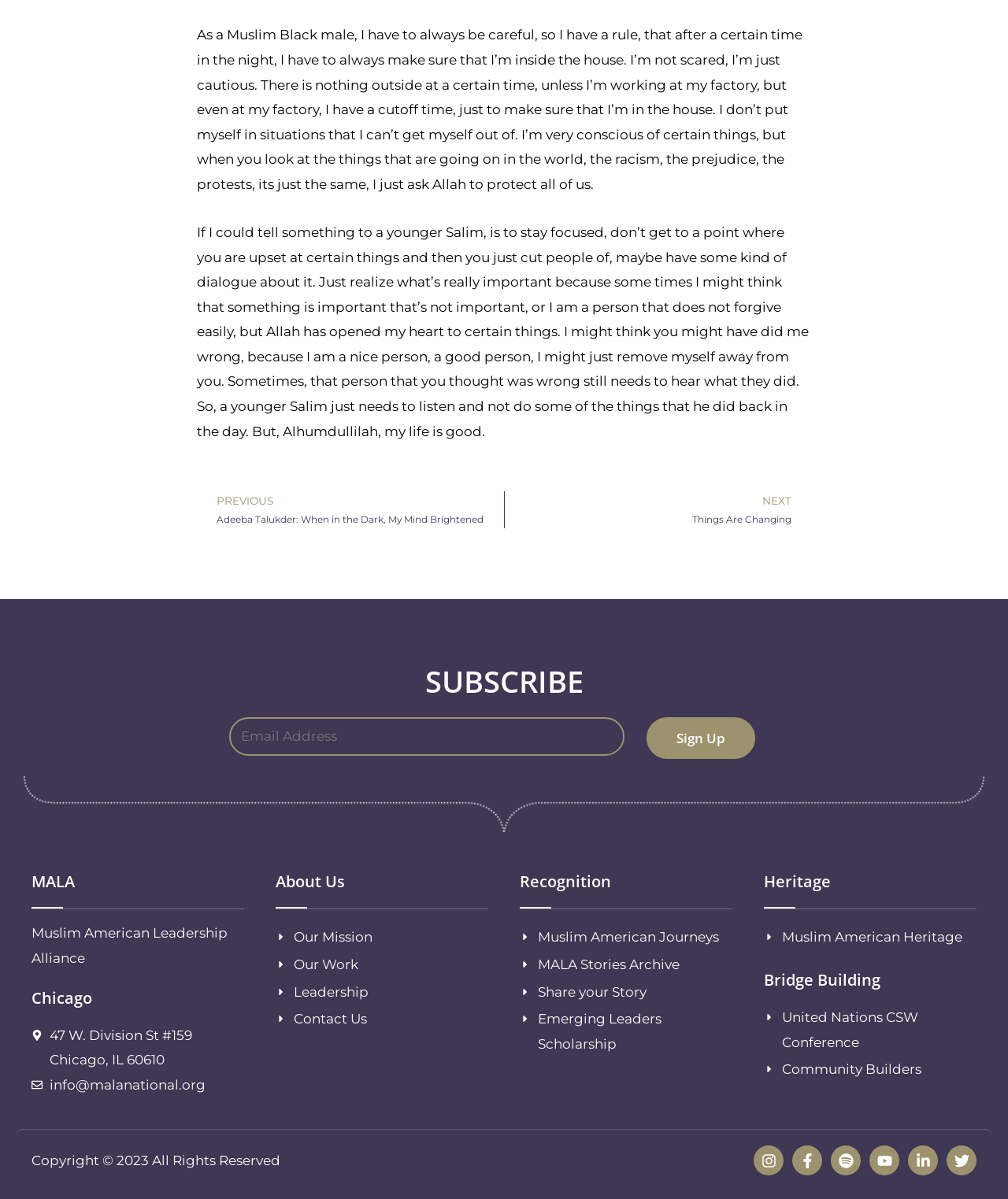What is the theme of the stories shared on this website? Based on the screenshot, please respond with a single word or phrase.

Muslim American Journeys